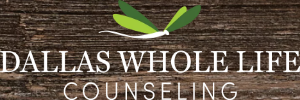Describe all the elements visible in the image meticulously.

The image features the logo of "Dallas Whole Life Counseling," which is prominently displayed against a textured wooden background. The logo consists of the stylized text "DALLAS WHOLE LIFE COUNSELING," with "DALLAS" and "COUNSELING" in larger, bold lettering, emphasizing the counseling services offered. A delicate, green leaf graphic sits above the text, suggesting themes of growth, healing, and vitality. This aesthetic approach underscores the organization's commitment to holistic mental health support and well-being for its clients.